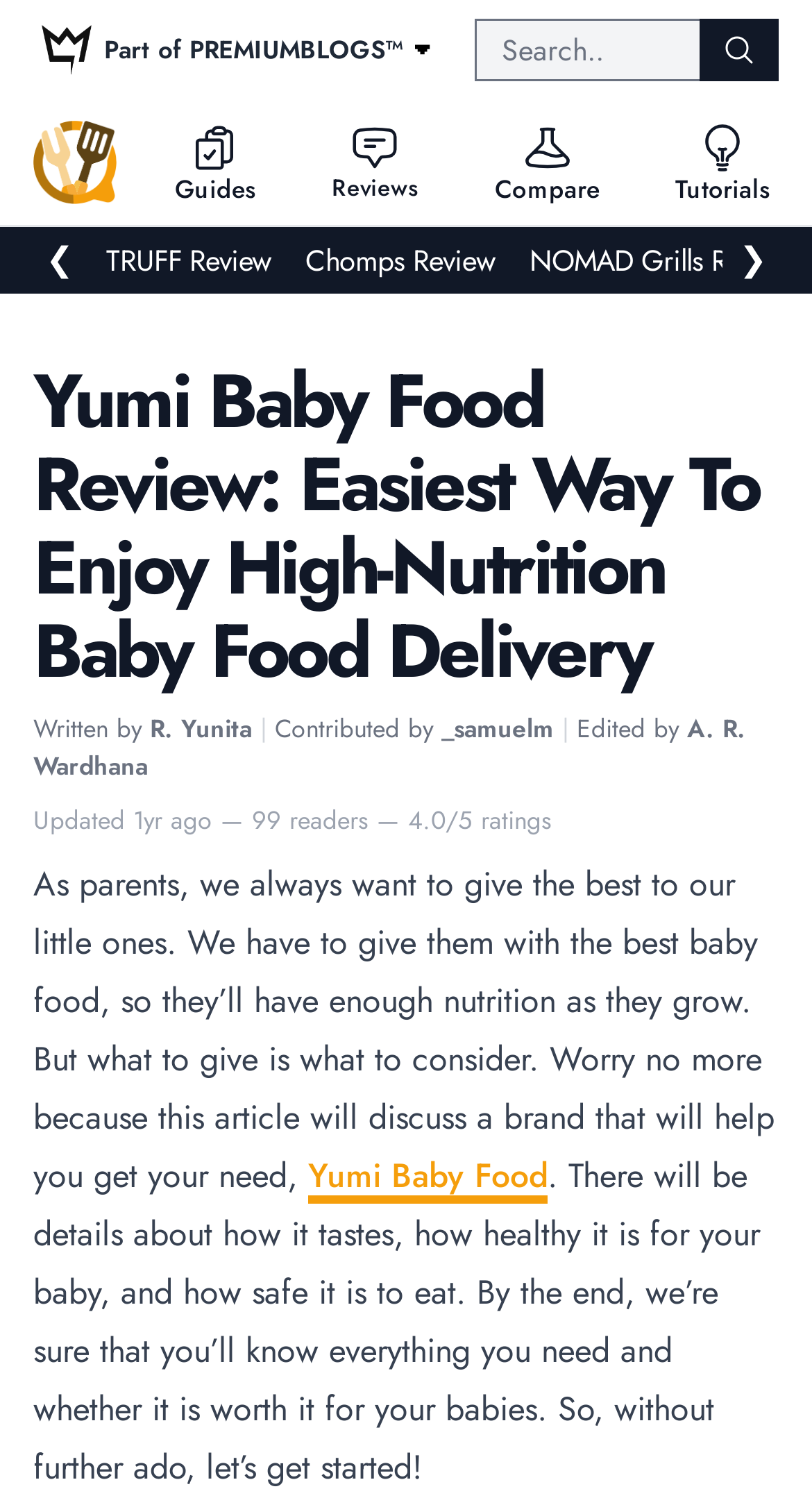Kindly determine the bounding box coordinates of the area that needs to be clicked to fulfill this instruction: "Check out the TRUFF Review".

[0.131, 0.16, 0.335, 0.19]